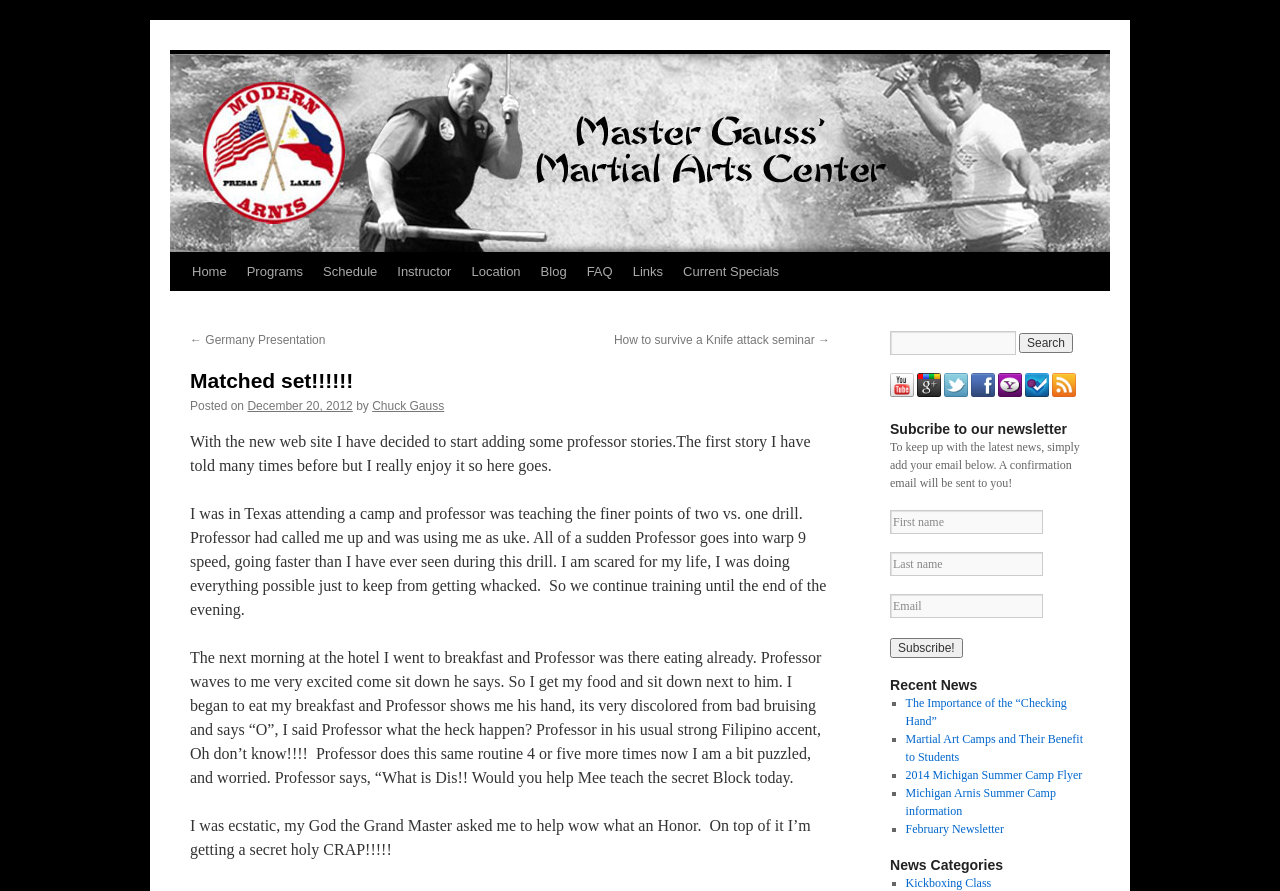What is the date of the blog post mentioned in the webpage?
Using the image, respond with a single word or phrase.

December 20, 2012